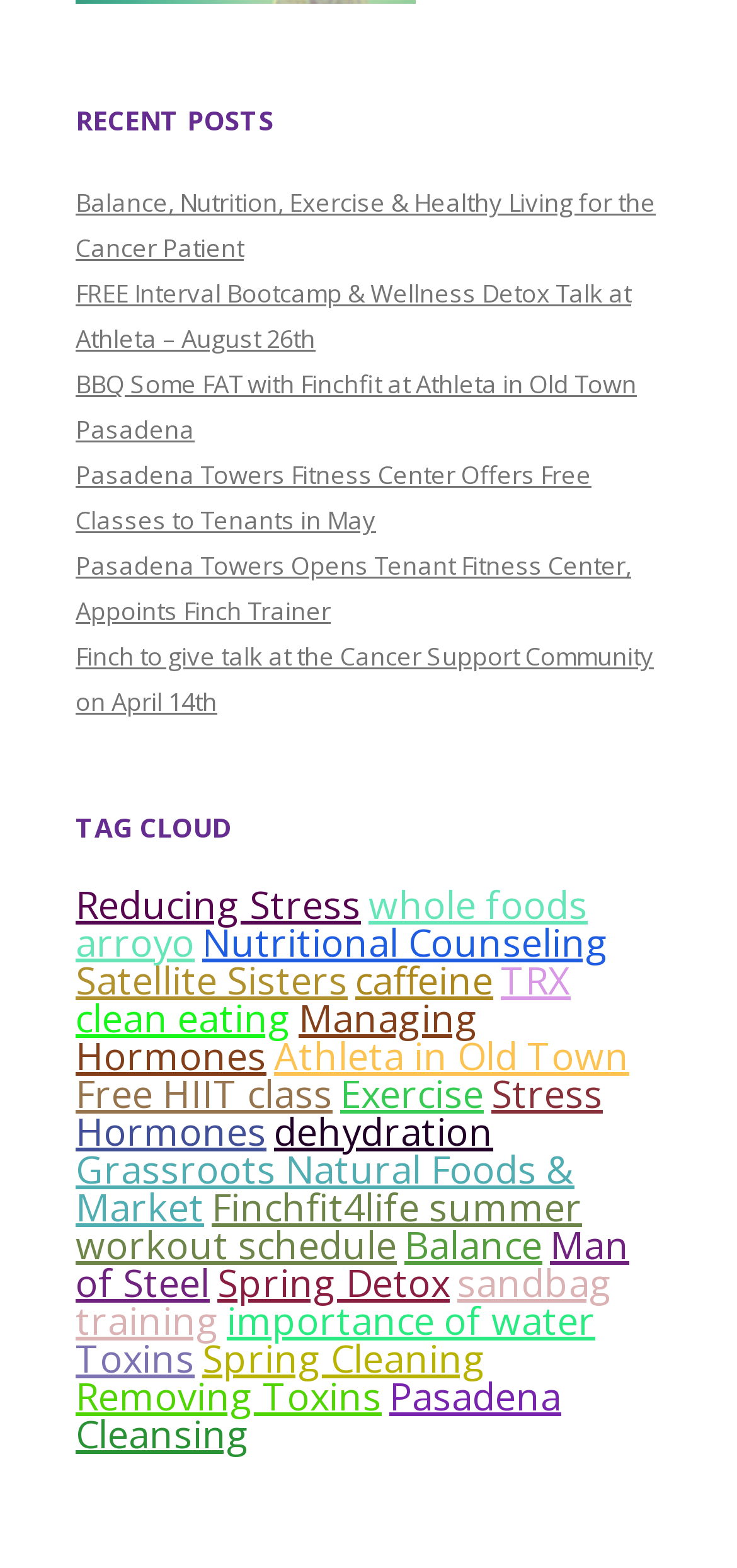Identify the bounding box coordinates for the element that needs to be clicked to fulfill this instruction: "Click on the 'Reducing Stress' tag". Provide the coordinates in the format of four float numbers between 0 and 1: [left, top, right, bottom].

[0.103, 0.561, 0.49, 0.594]